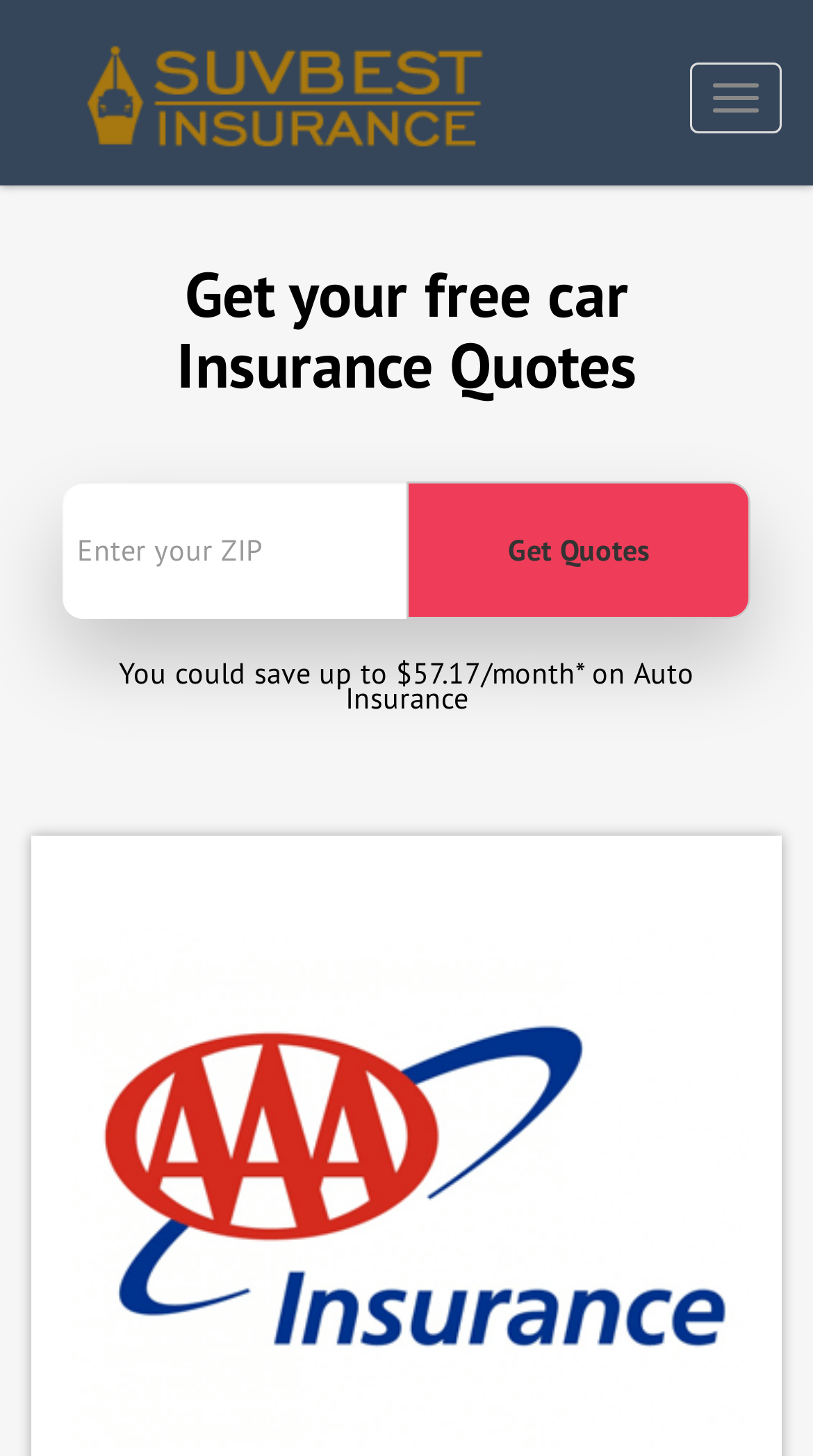Using the information shown in the image, answer the question with as much detail as possible: What is the purpose of the 'Get Quotes' button?

The 'Get Quotes' button is located below the 'Enter your ZIP' textbox, which suggests that it is used to submit the ZIP code and retrieve insurance quotes. The button's position and proximity to the textbox imply that it is the next step in the process of getting insurance quotes.